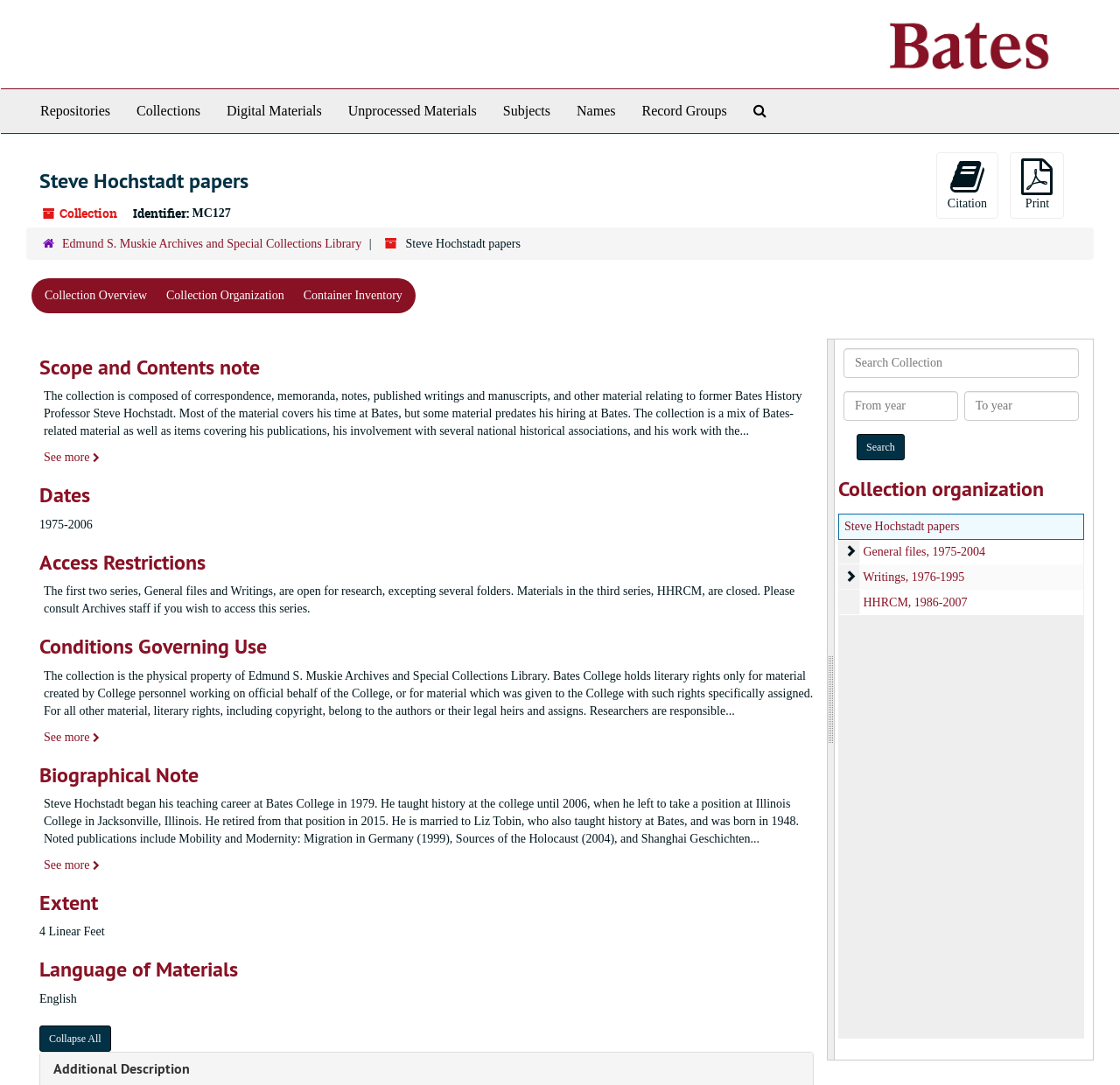Kindly determine the bounding box coordinates for the clickable area to achieve the given instruction: "View collection overview".

[0.028, 0.256, 0.143, 0.289]